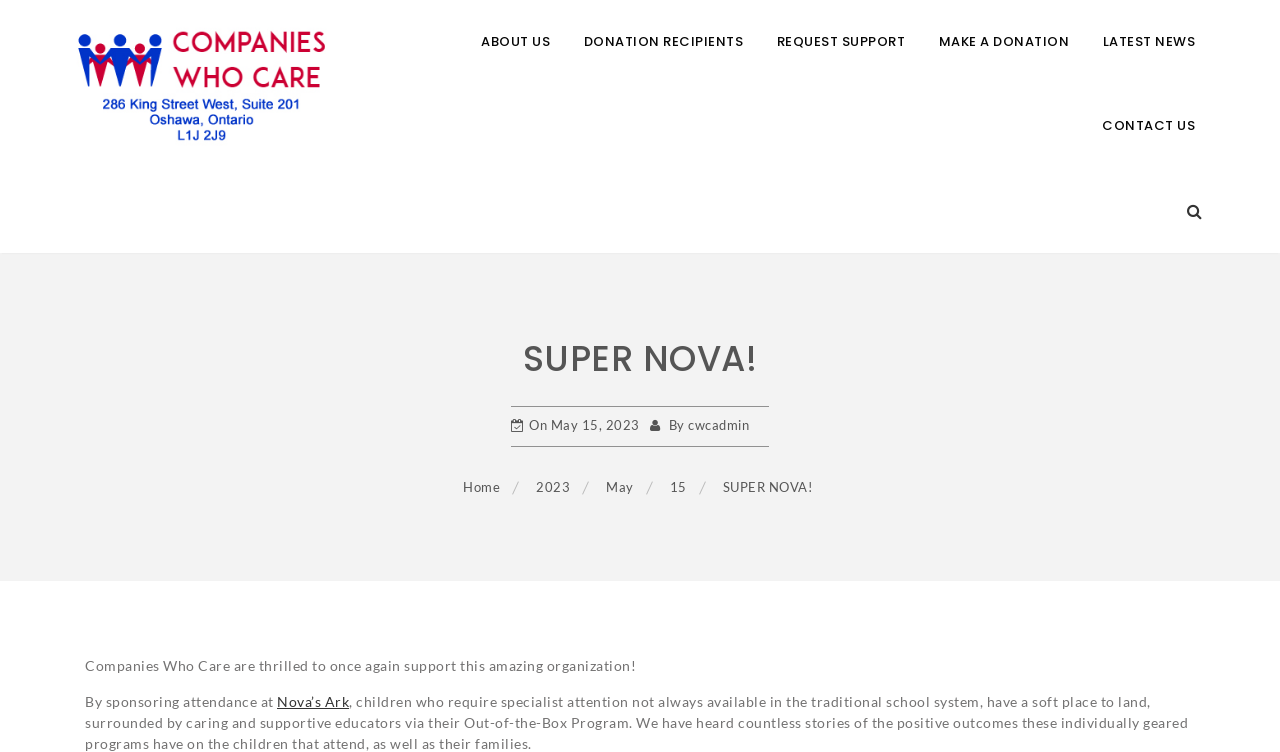What is the date mentioned on the webpage?
Using the image, respond with a single word or phrase.

May 15, 2023